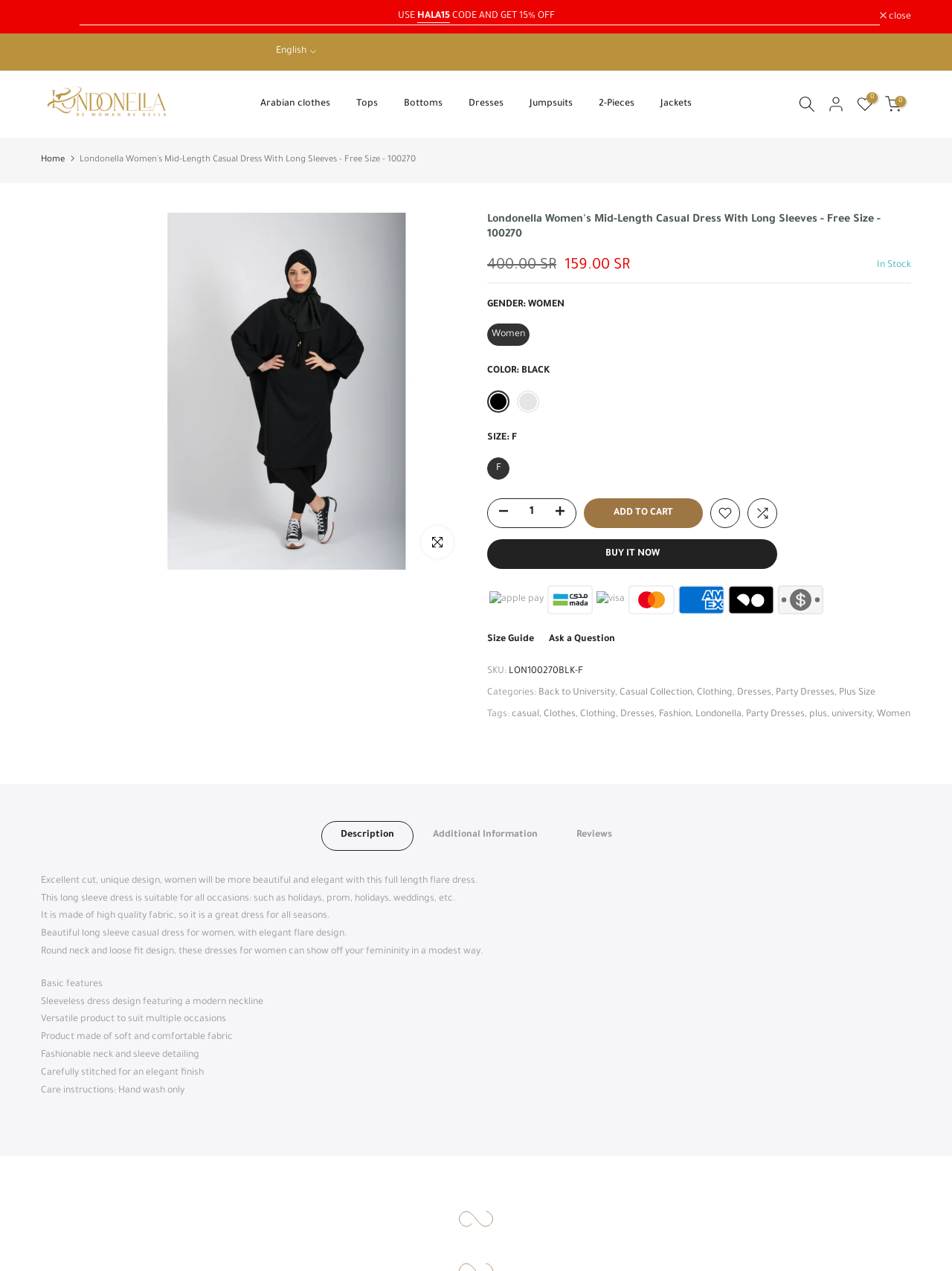Please identify the primary heading on the webpage and return its text.

Londonella Women's Mid-Length Casual Dress With Long Sleeves - Free Size - 100270